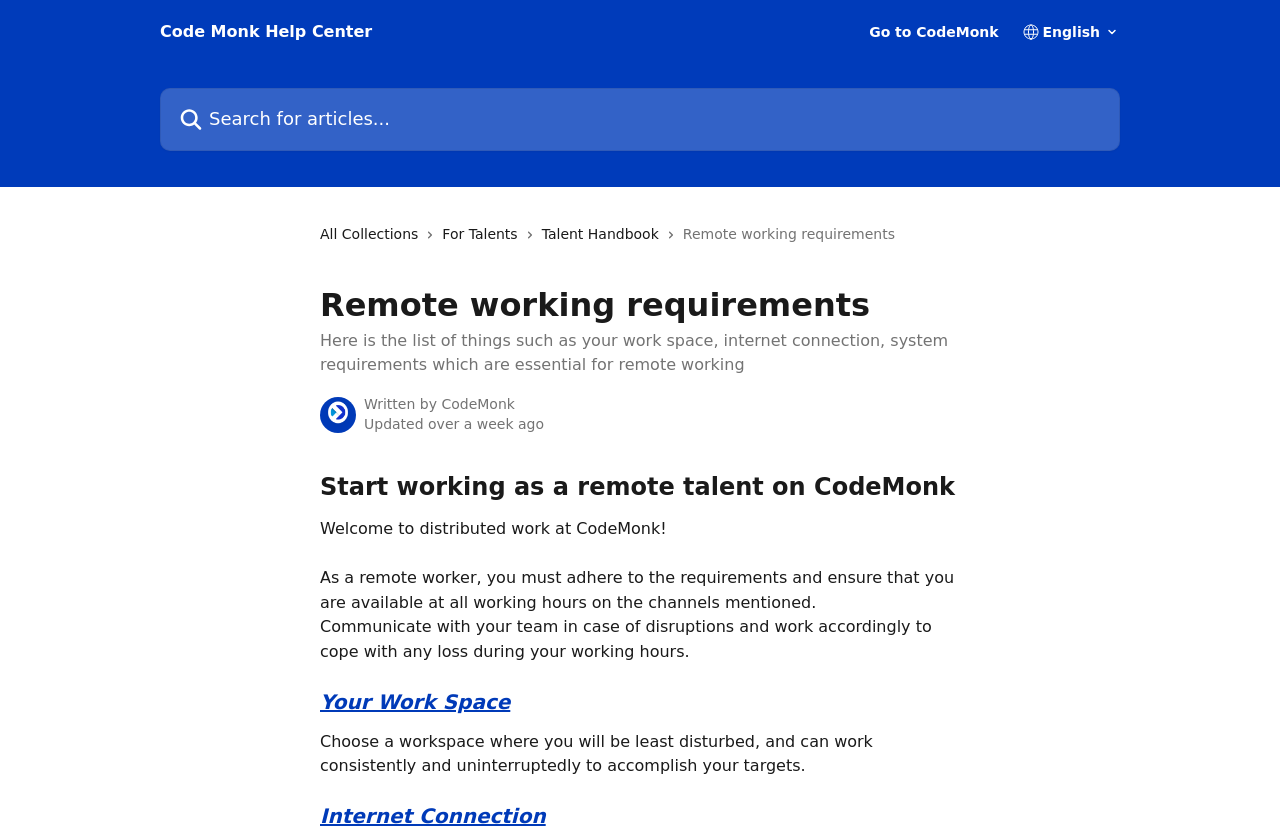Could you specify the bounding box coordinates for the clickable section to complete the following instruction: "Search Our Catalogue"?

None